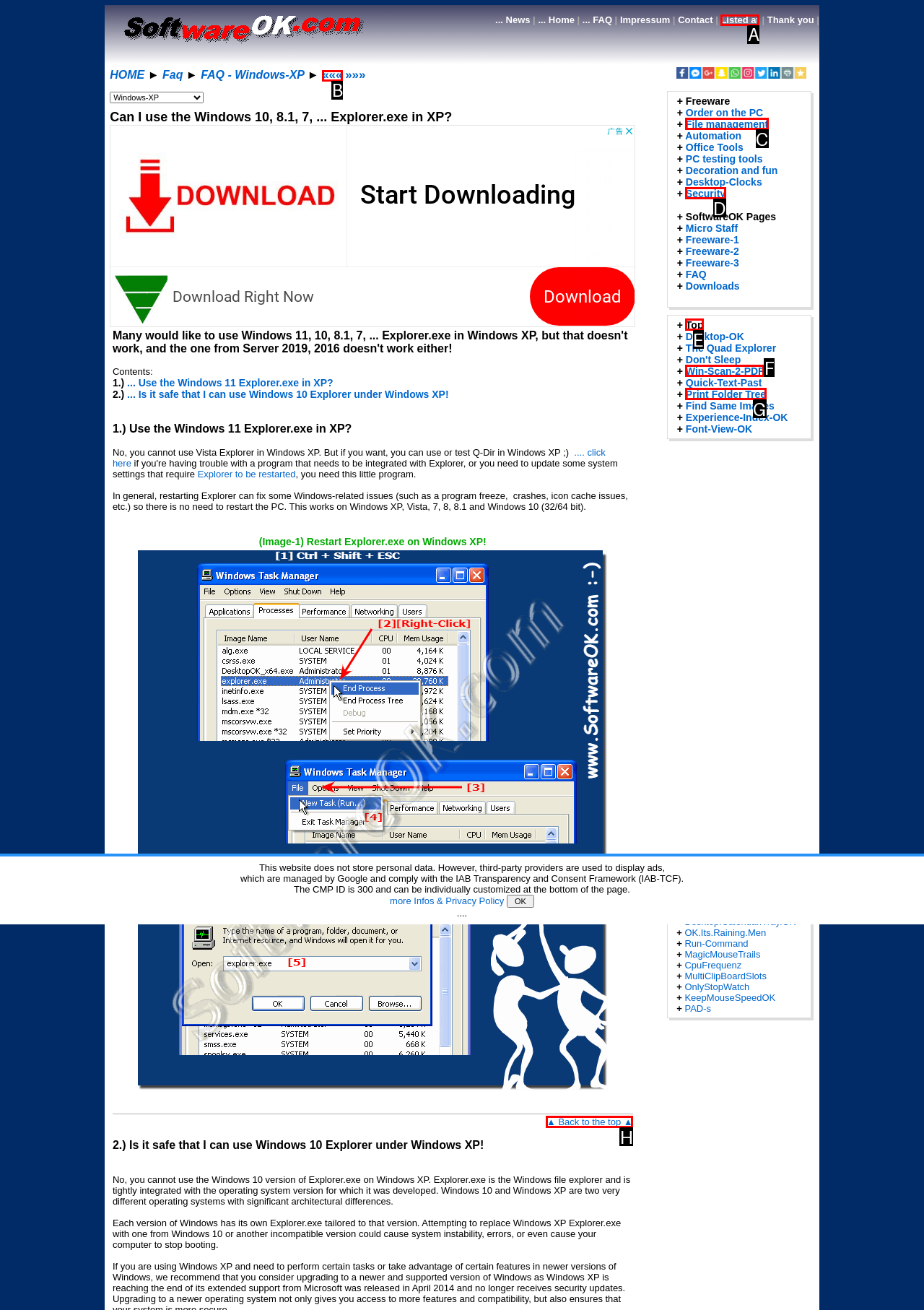Which UI element should be clicked to perform the following task: Click on the '▲ Back to the top ▲' link? Answer with the corresponding letter from the choices.

H